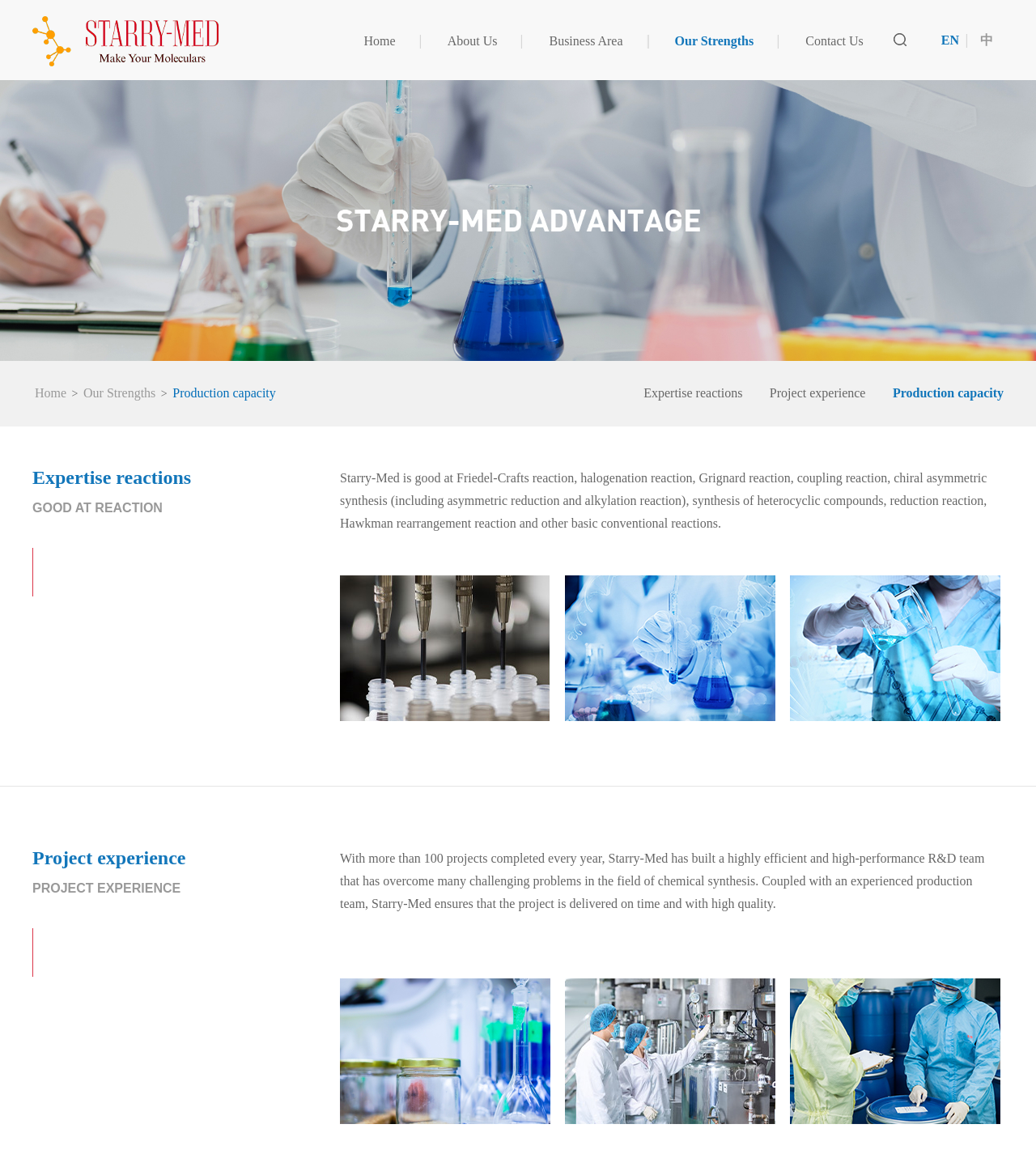Indicate the bounding box coordinates of the element that needs to be clicked to satisfy the following instruction: "Explore Business Area". The coordinates should be four float numbers between 0 and 1, i.e., [left, top, right, bottom].

[0.53, 0.028, 0.601, 0.043]